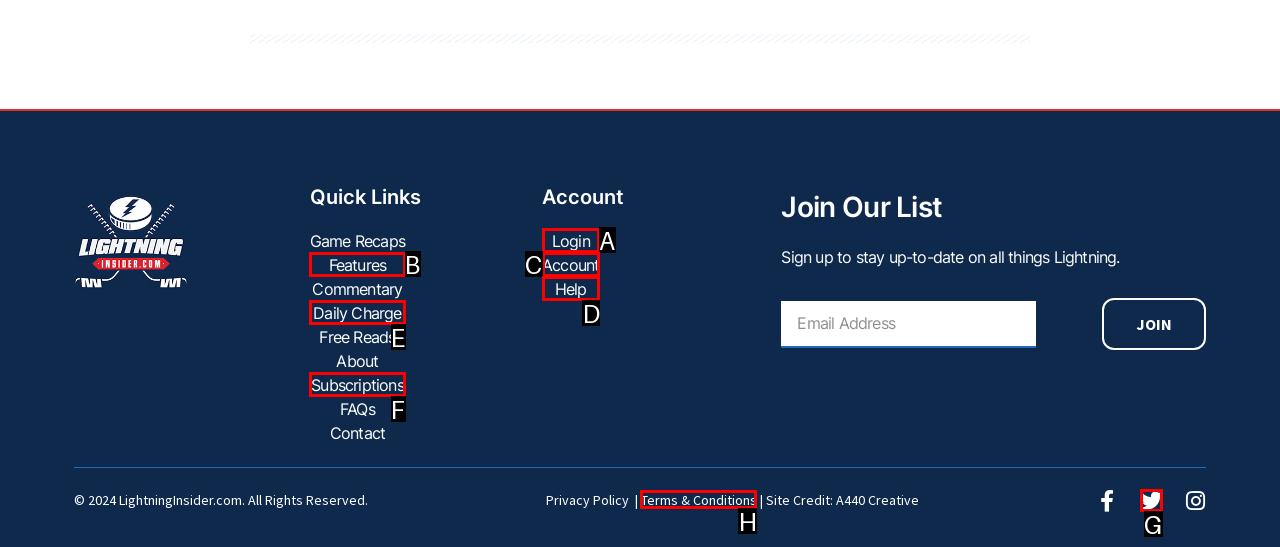Tell me which one HTML element I should click to complete the following task: Click on the 'Login' link Answer with the option's letter from the given choices directly.

A